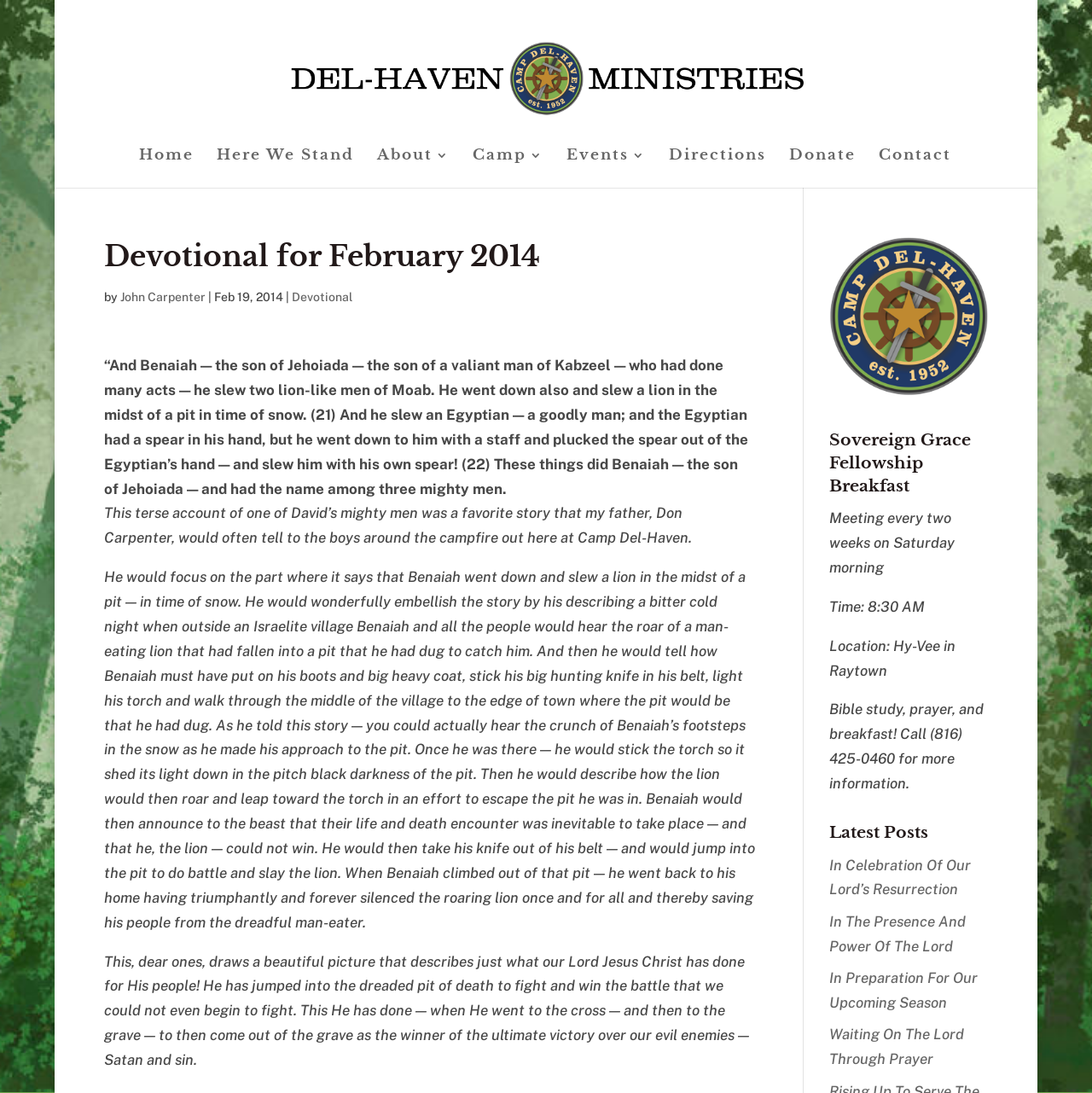Point out the bounding box coordinates of the section to click in order to follow this instruction: "Read the devotional by John Carpenter".

[0.11, 0.266, 0.188, 0.278]